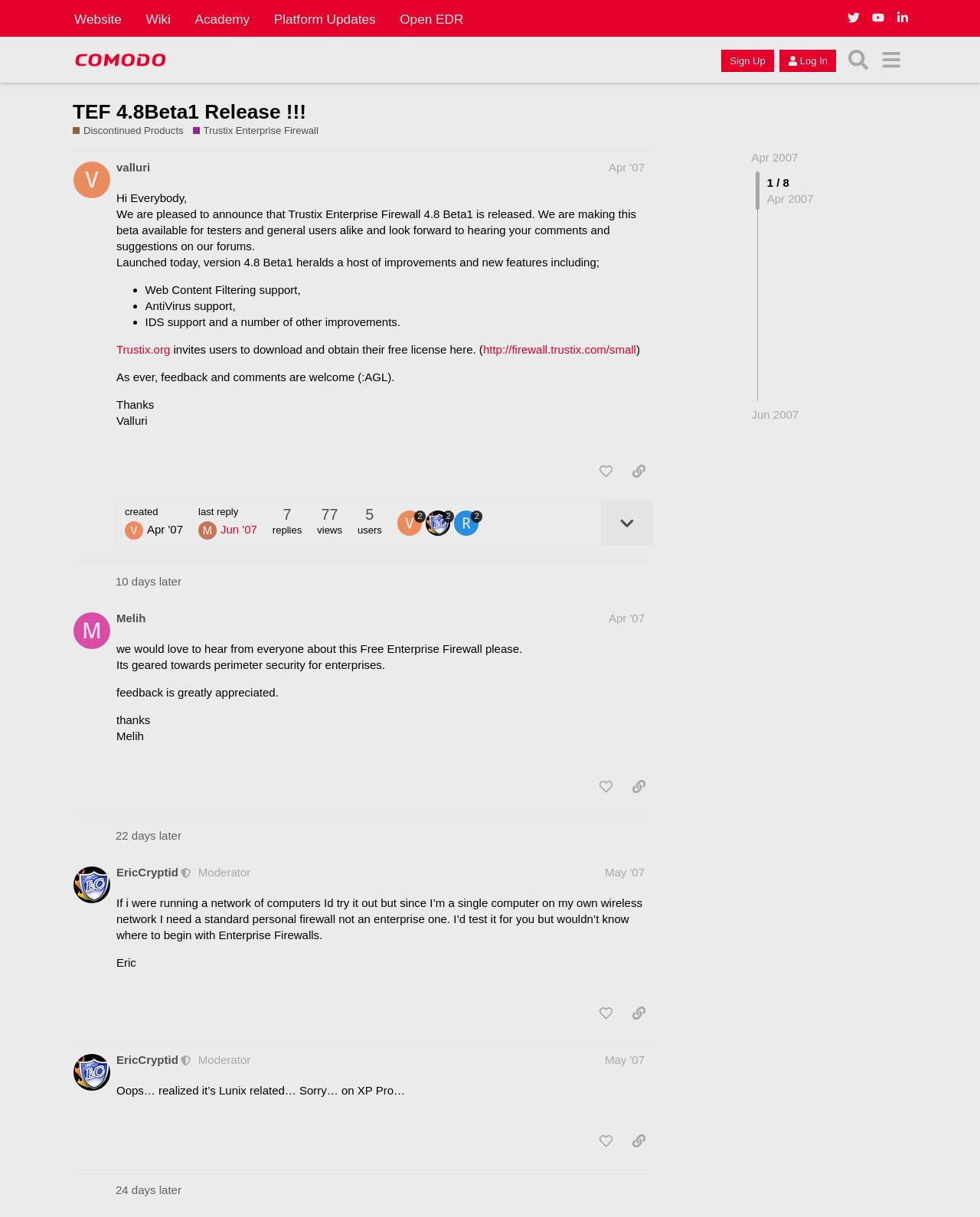Identify and extract the main heading from the webpage.

TEF 4.8Beta1 Release !!!